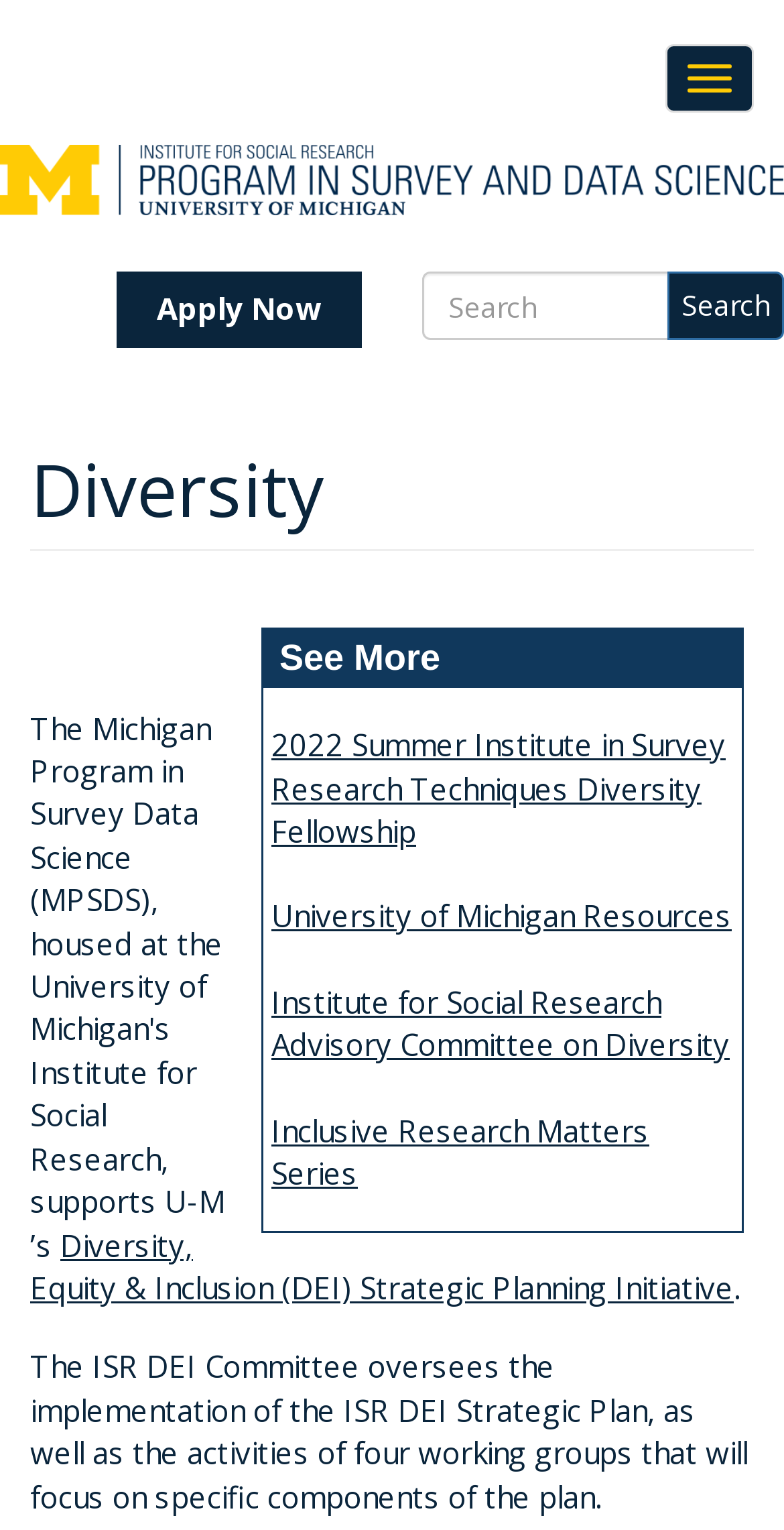Examine the image and give a thorough answer to the following question:
What is the purpose of the search form?

The purpose of the search form can be determined by its text content 'Enter the terms you wish to search for.' which suggests that it is used to search for specific terms or keywords.